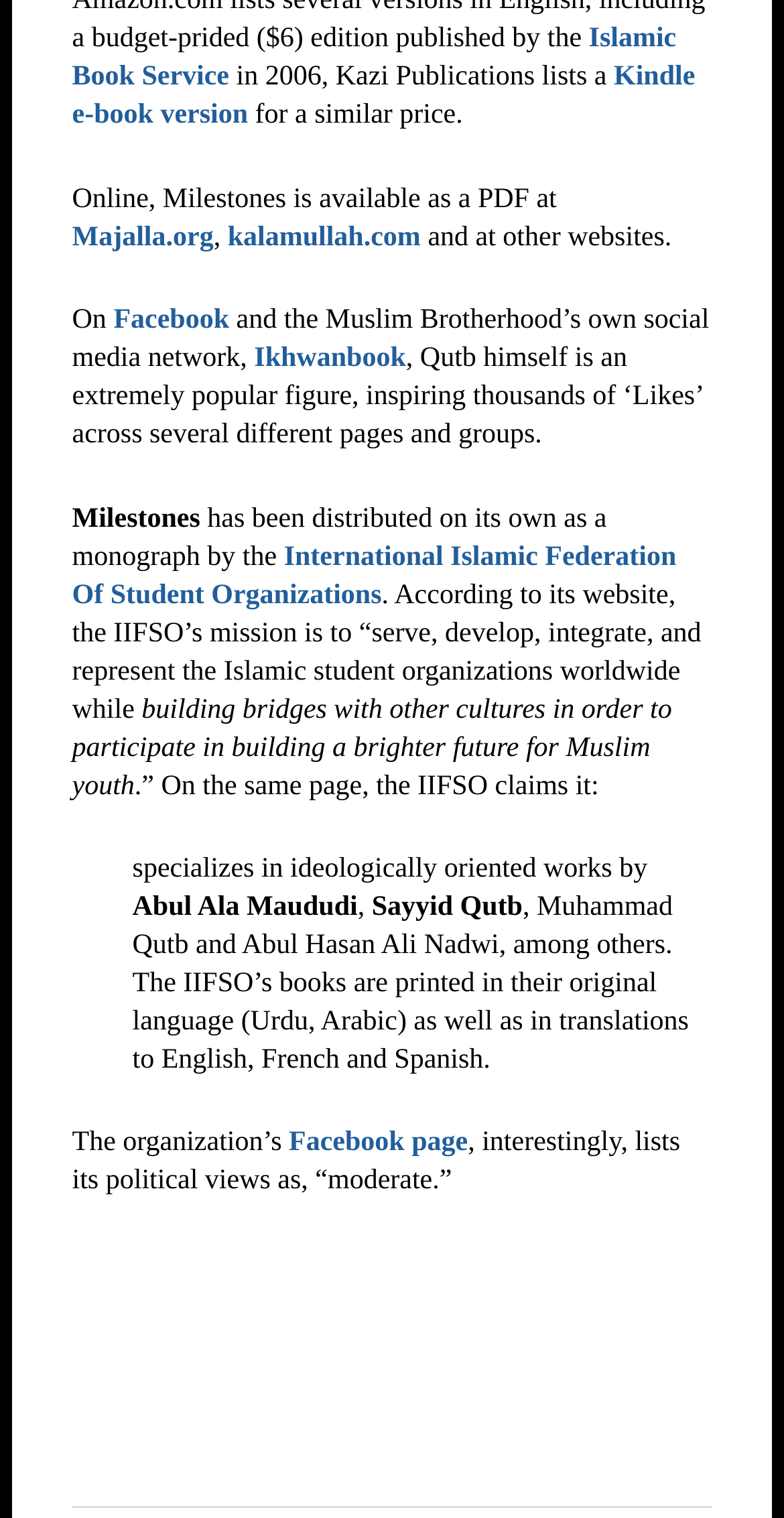What is the political view of IIFSO?
Please give a detailed and elaborate answer to the question.

The political view of IIFSO is listed as 'moderate' on its Facebook page, as mentioned in the text 'The organization’s Facebook page, interestingly, lists its political views as, “moderate.”'.